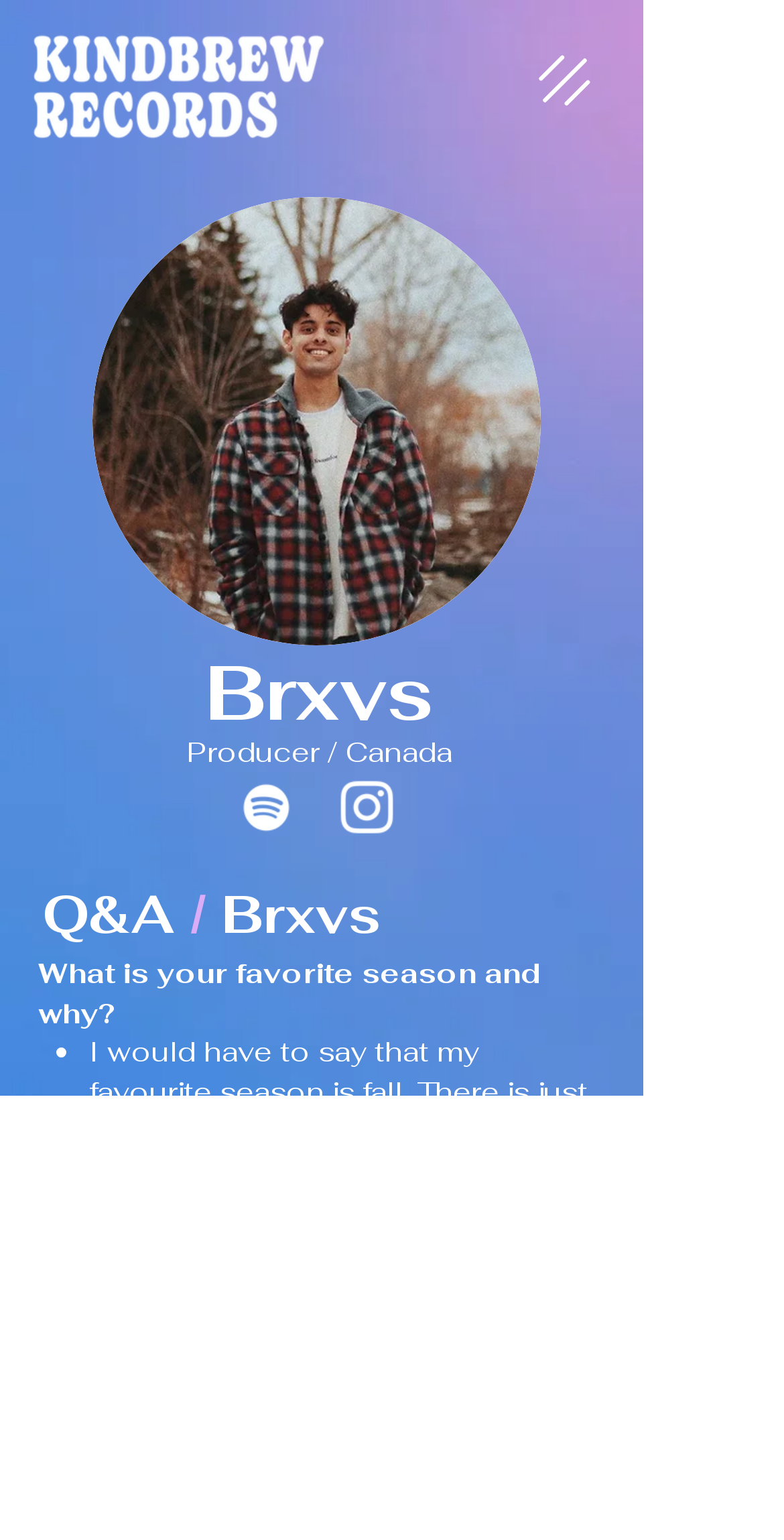Generate the text of the webpage's primary heading.

Q&A / Brxvs